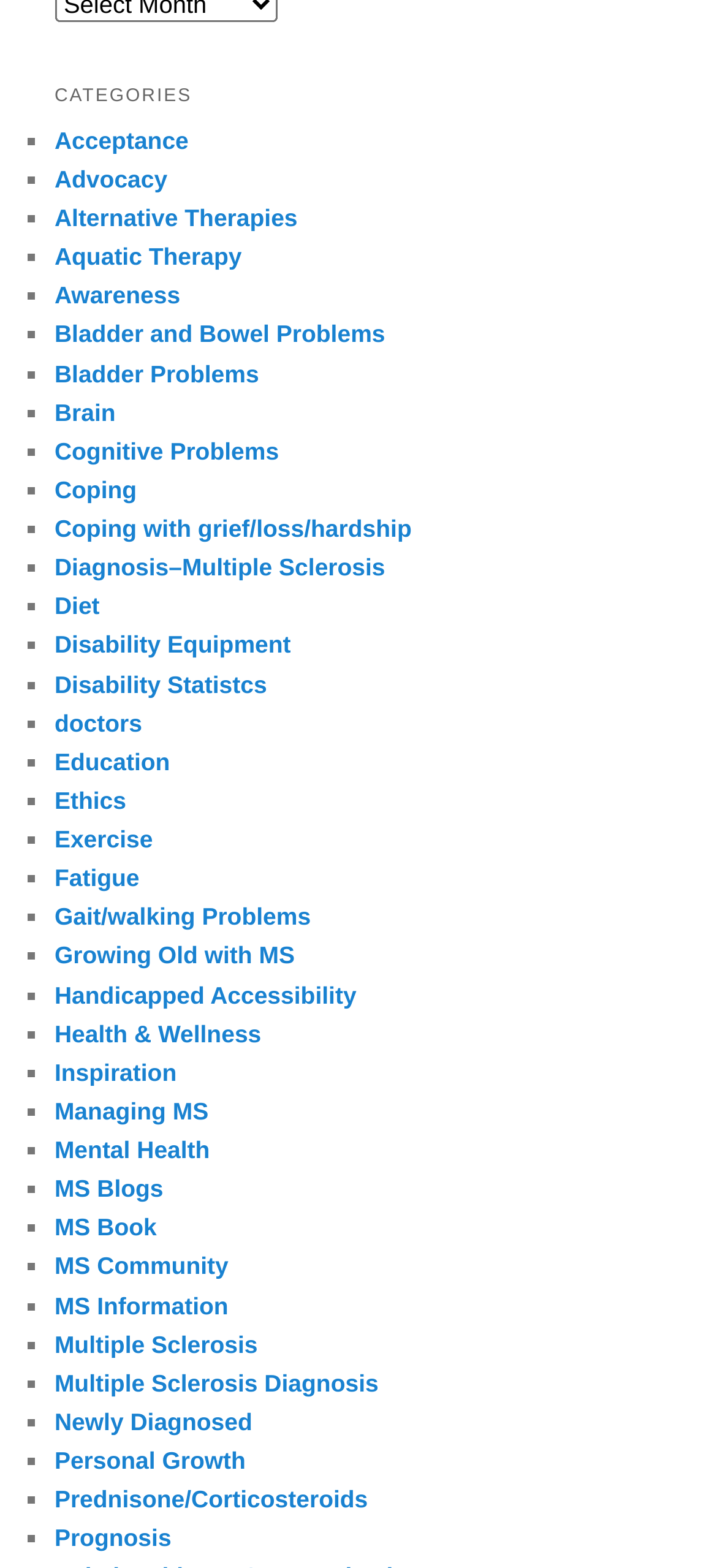Please predict the bounding box coordinates of the element's region where a click is necessary to complete the following instruction: "Explore 'Health & Wellness'". The coordinates should be represented by four float numbers between 0 and 1, i.e., [left, top, right, bottom].

[0.076, 0.65, 0.364, 0.668]